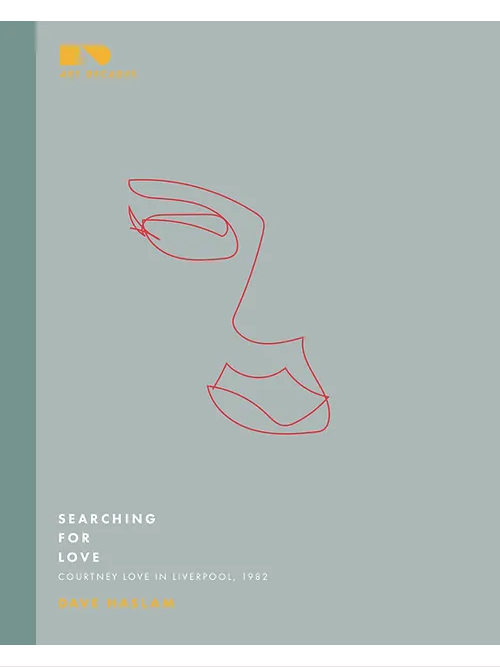What is the author's name of the book 'Searching For Love: Courtney Love in Liverpool, 1982'?
Examine the screenshot and reply with a single word or phrase.

DAVE HASLAM